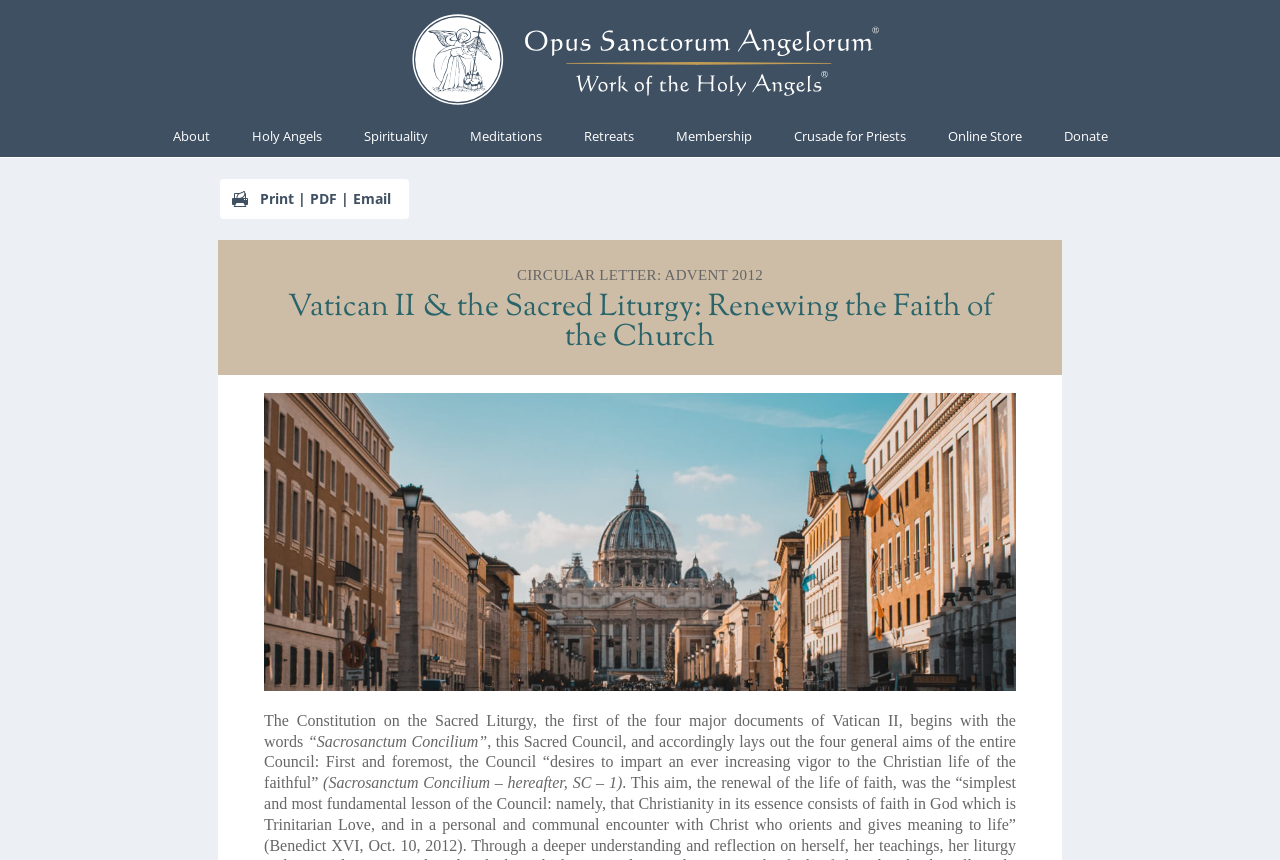Find the bounding box coordinates of the clickable area required to complete the following action: "Click on the 'About' link".

[0.135, 0.15, 0.179, 0.178]